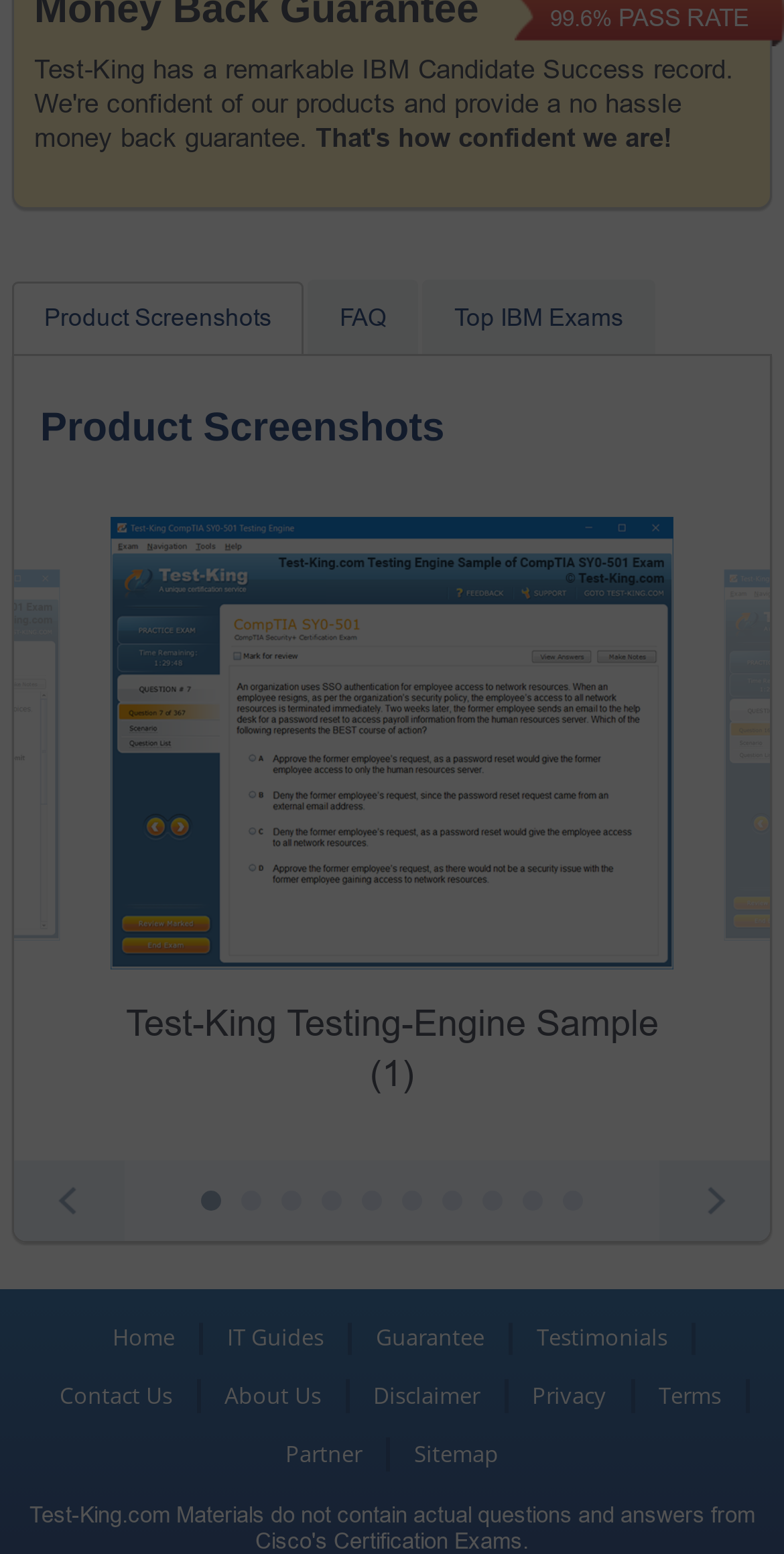What is the pass rate displayed on the webpage?
Your answer should be a single word or phrase derived from the screenshot.

99.6%